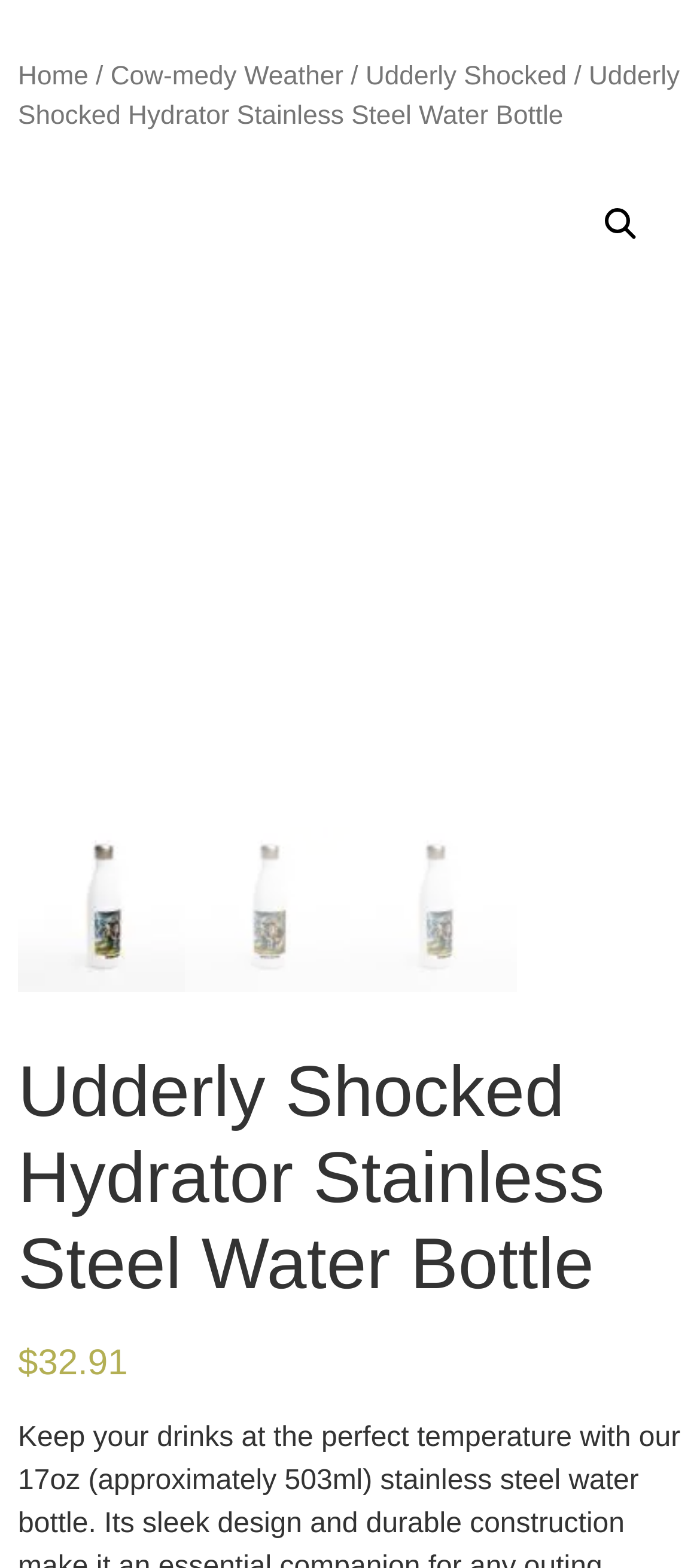Please examine the image and provide a detailed answer to the question: What is the symbol on the top-right corner of the webpage?

I looked at the top-right corner of the webpage and found a link element with the symbol '🔍'. This symbol is often used to represent a search function, but in this case, I can only identify it as the symbol on the top-right corner of the webpage.